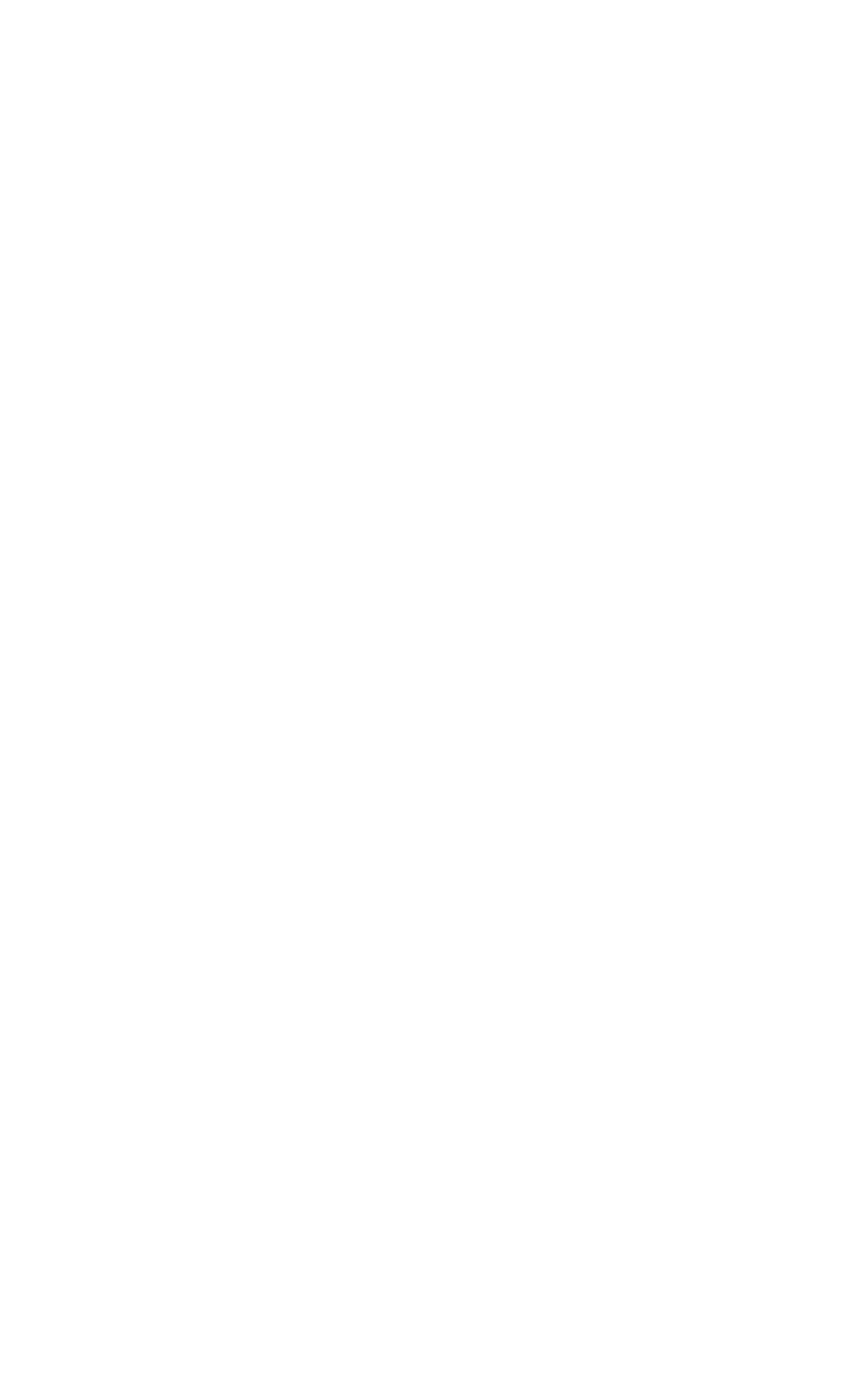Given the element description #home projects under $100, specify the bounding box coordinates of the corresponding UI element in the format (top-left x, top-left y, bottom-right x, bottom-right y). All values must be between 0 and 1.

[0.062, 0.501, 0.652, 0.572]